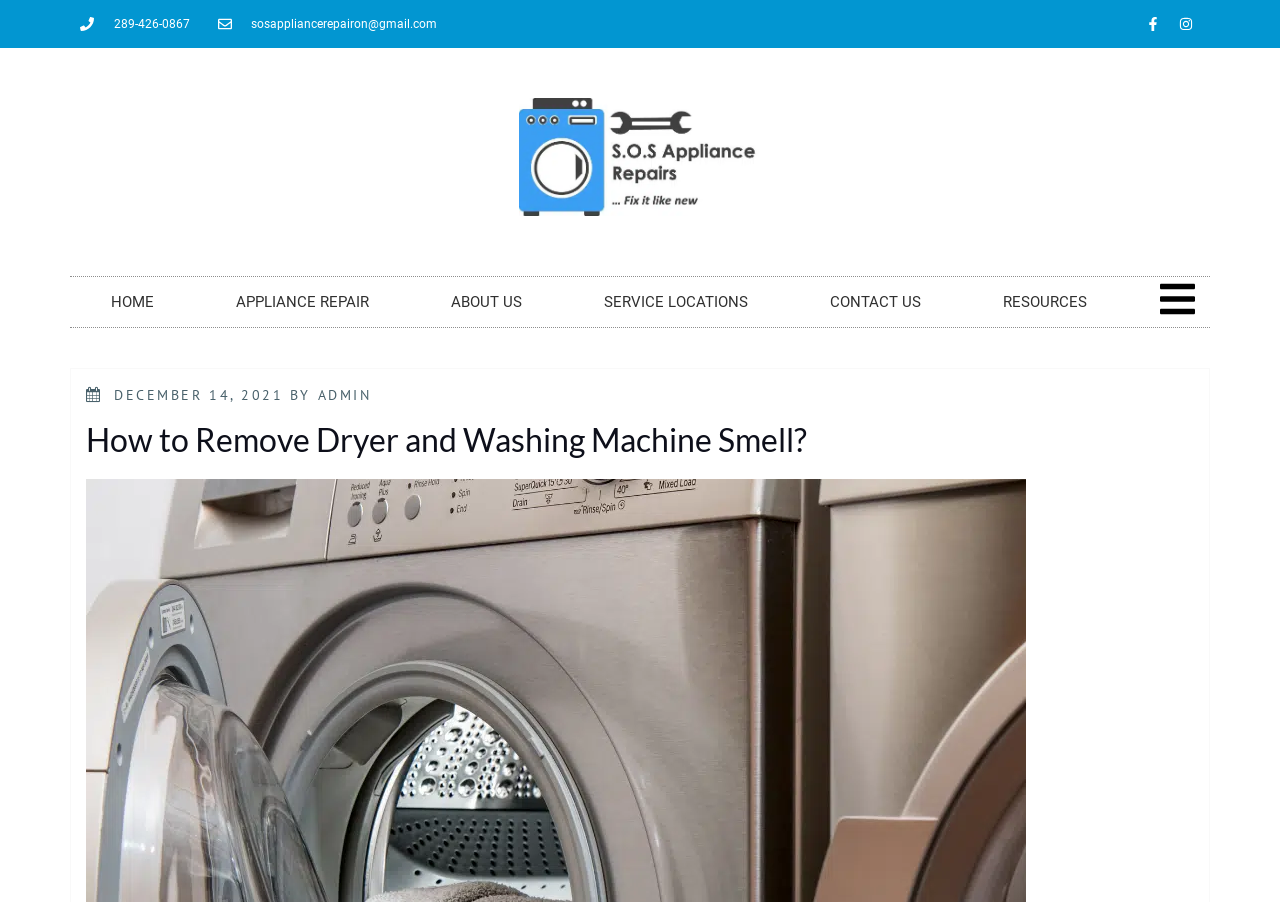What is the phone number on the webpage?
Kindly give a detailed and elaborate answer to the question.

I found the phone number by looking at the link element with the text '289-426-0867' which is located at the top of the webpage.